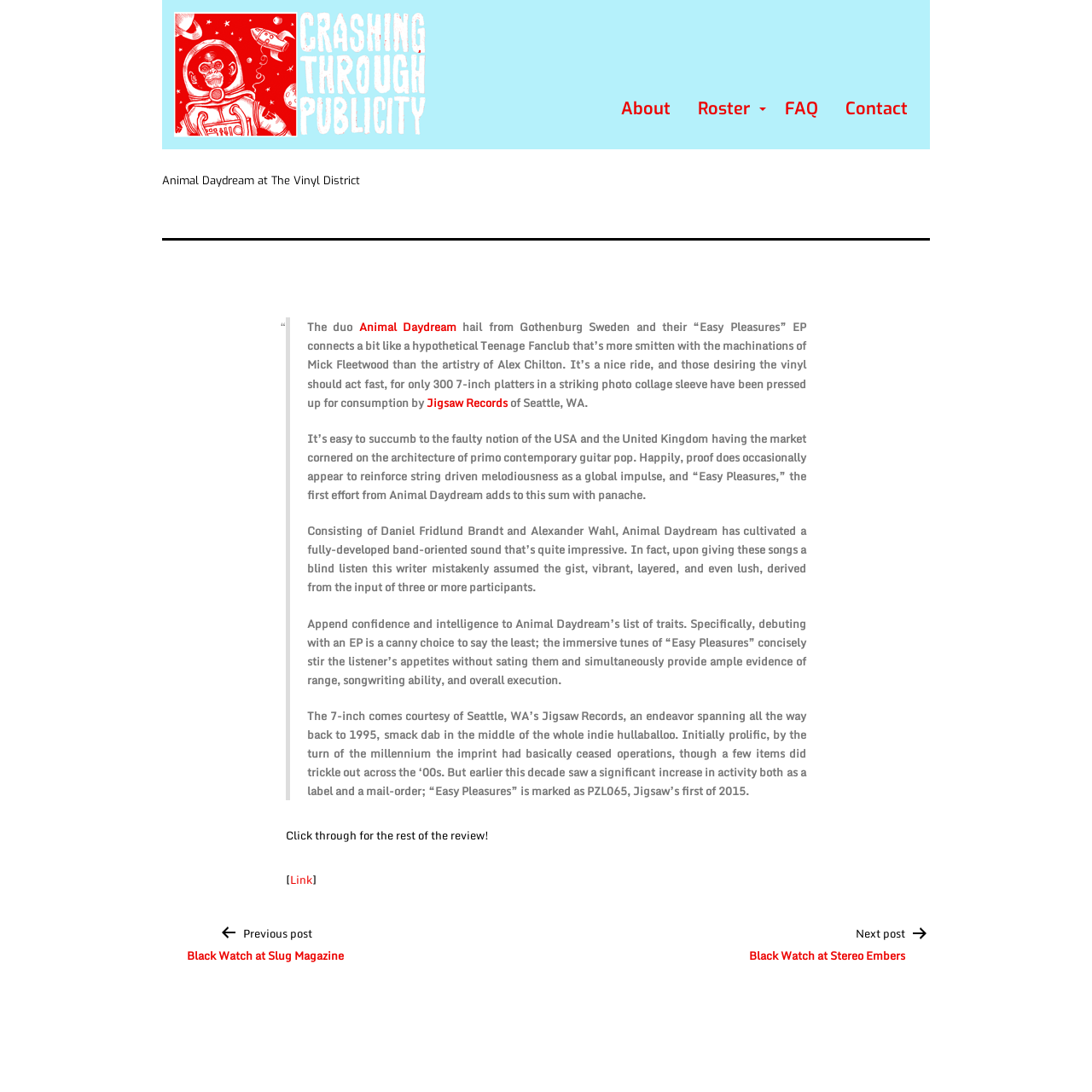Identify the bounding box for the UI element described as: "Contact". Ensure the coordinates are four float numbers between 0 and 1, formatted as [left, top, right, bottom].

[0.762, 0.084, 0.844, 0.115]